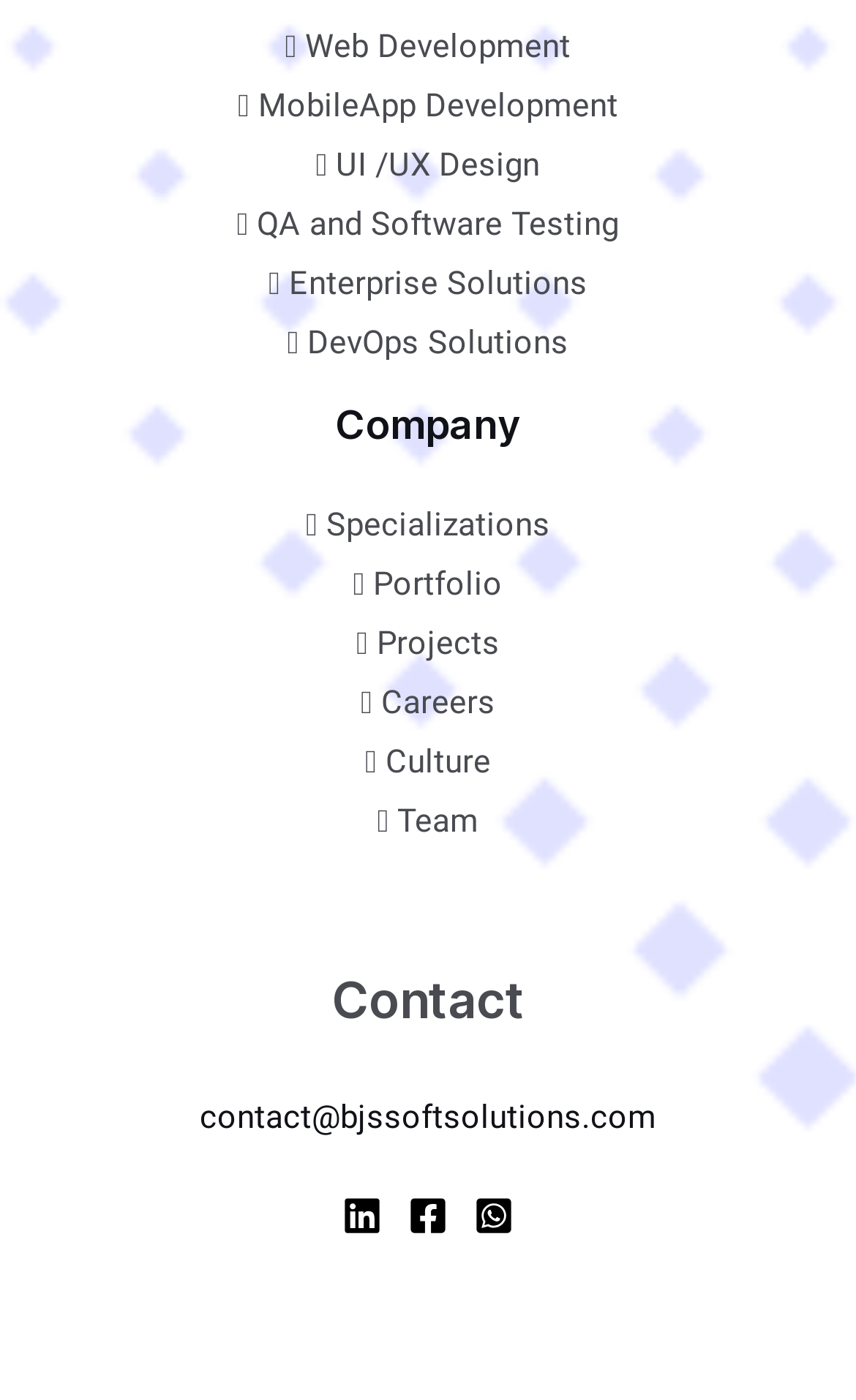What is the company section divided into?
Refer to the image and provide a one-word or short phrase answer.

Links